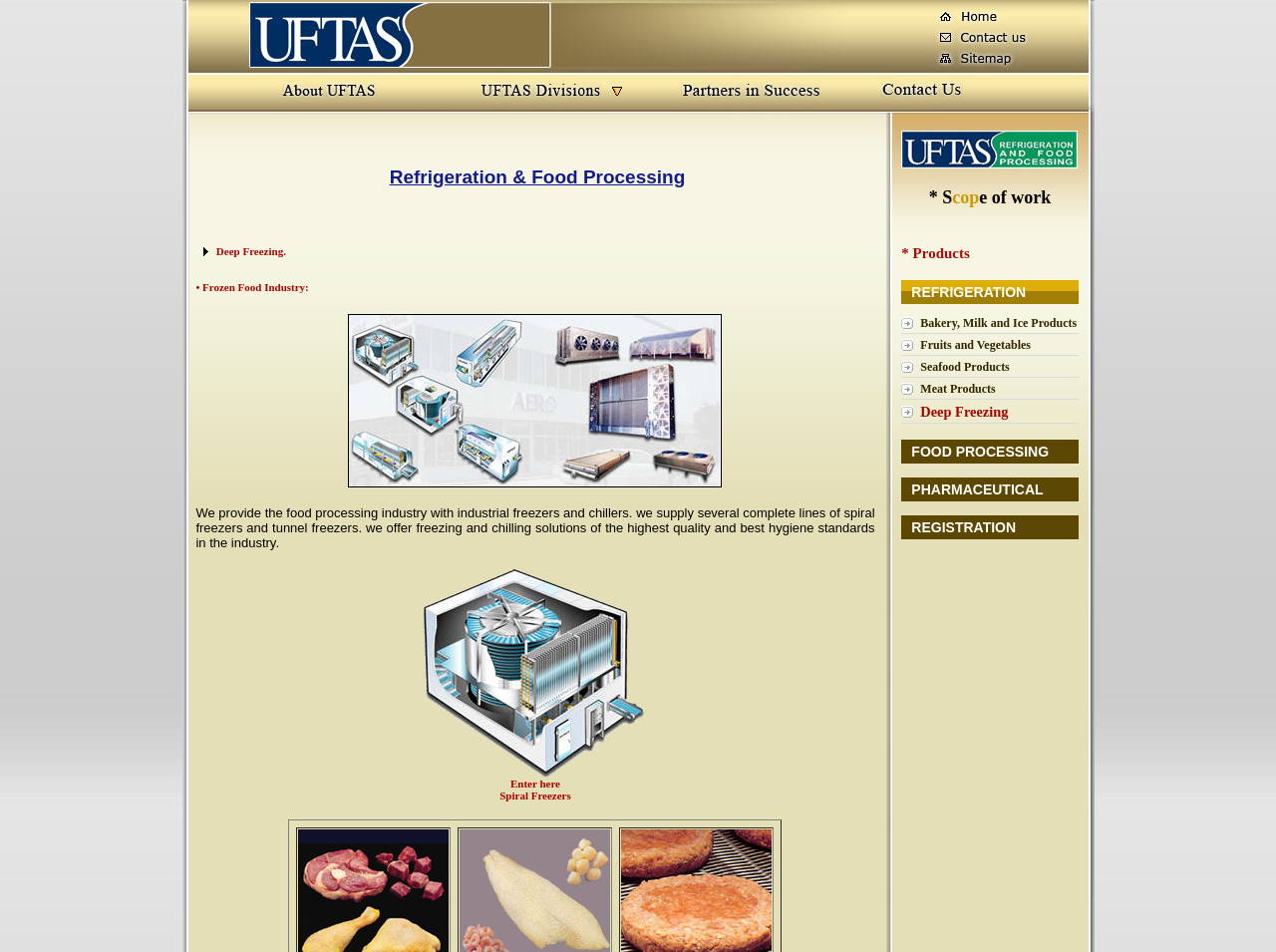Please provide a one-word or short phrase answer to the question:
How many images are on the webpage?

6